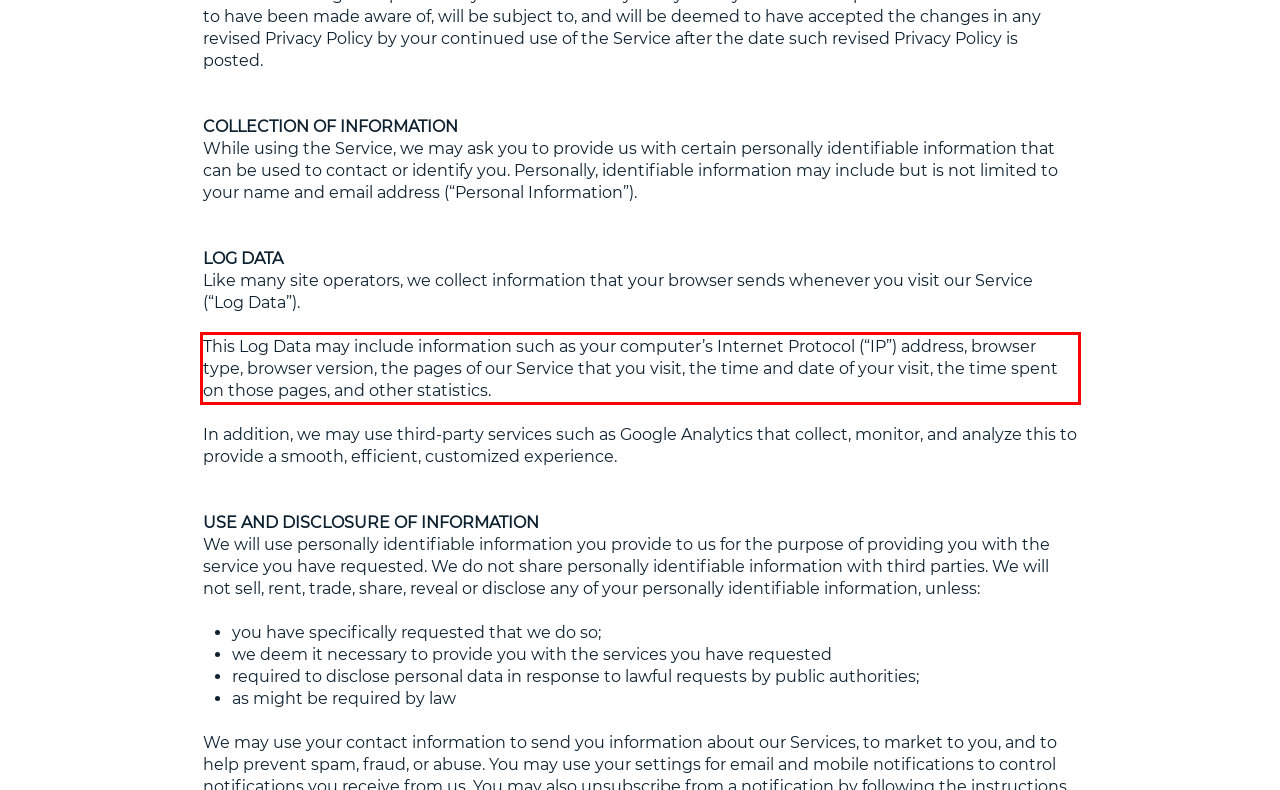From the provided screenshot, extract the text content that is enclosed within the red bounding box.

This Log Data may include information such as your computer’s Internet Protocol (“IP”) address, browser type, browser version, the pages of our Service that you visit, the time and date of your visit, the time spent on those pages, and other statistics.